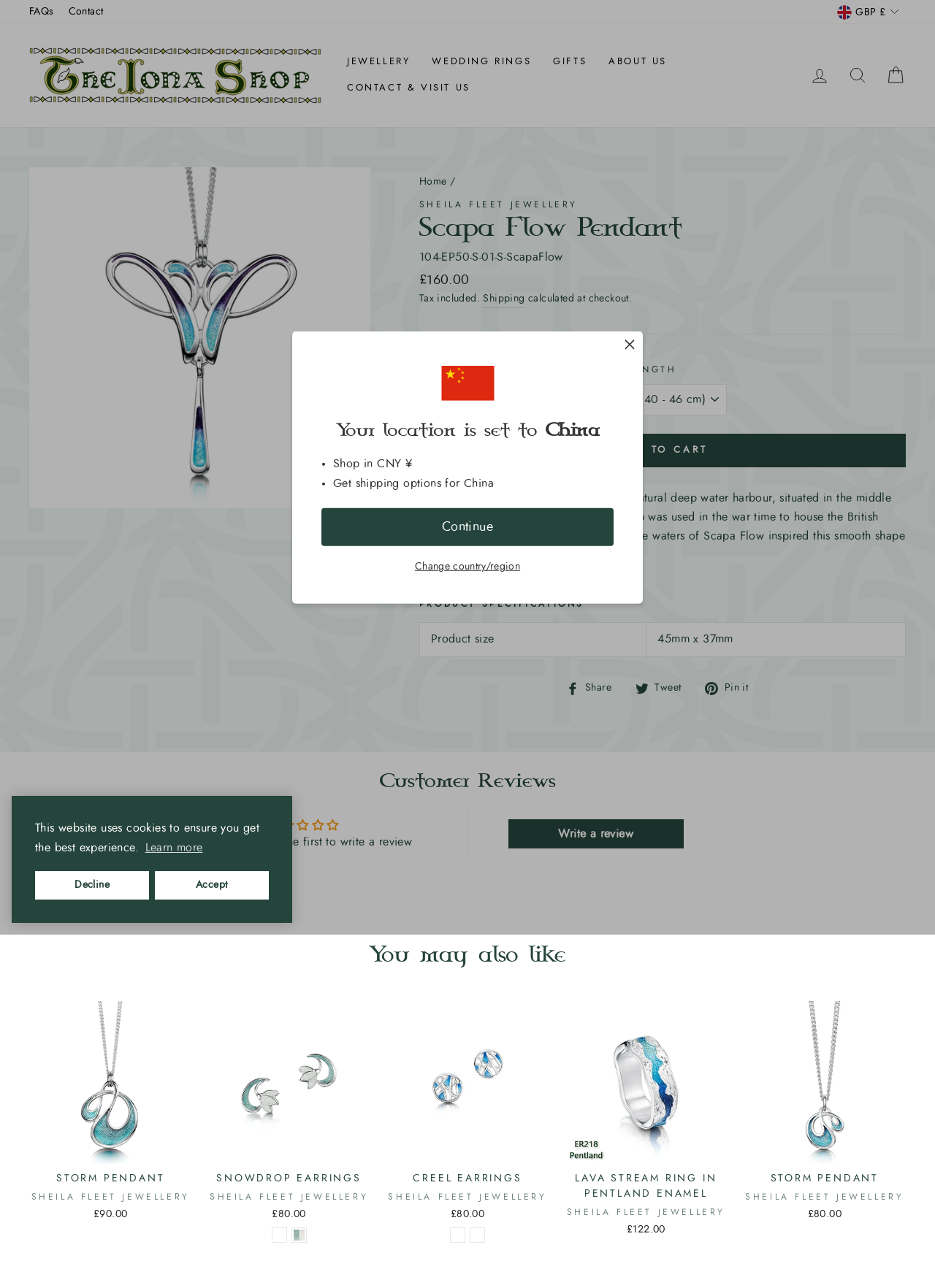Determine the coordinates of the bounding box that should be clicked to complete the instruction: "Click the 'LOG IN' button". The coordinates should be represented by four float numbers between 0 and 1: [left, top, right, bottom].

[0.856, 0.046, 0.897, 0.071]